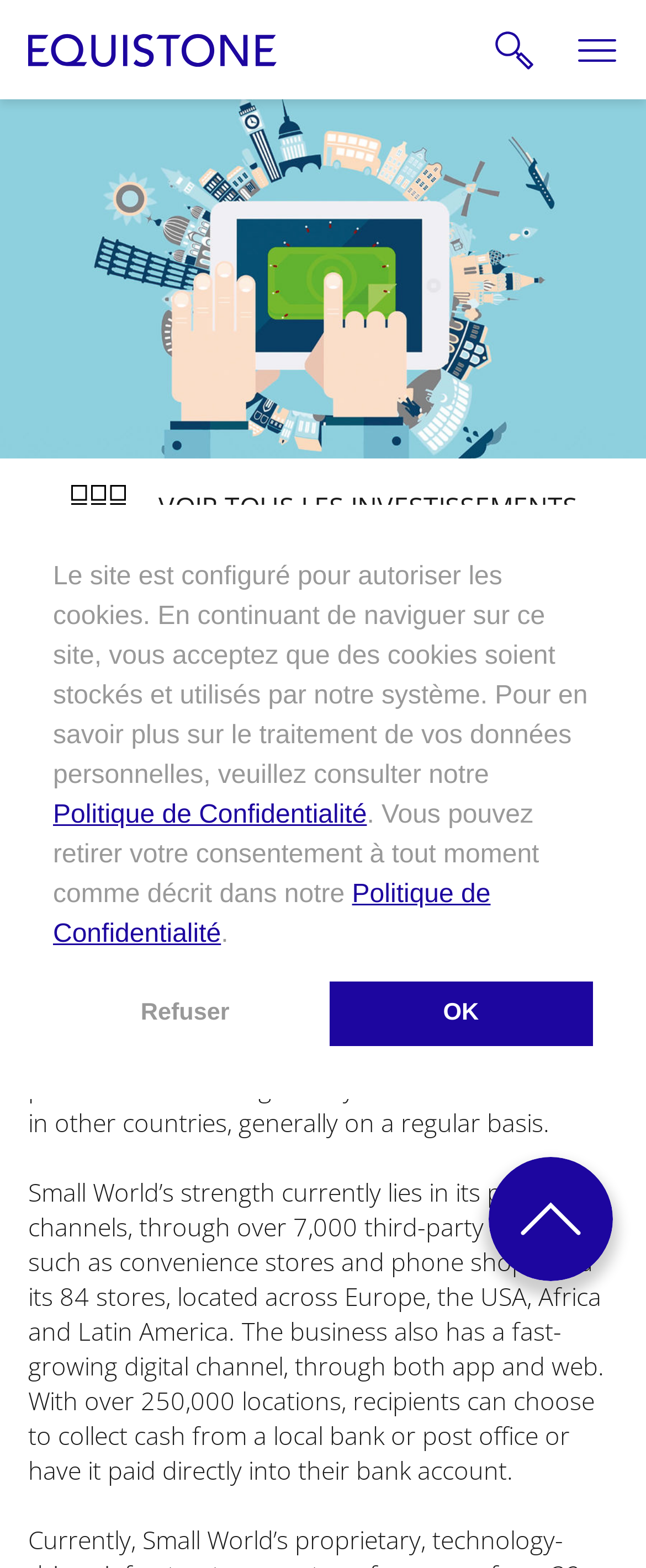What is the primary customer base of Small World?
Using the details shown in the screenshot, provide a comprehensive answer to the question.

The webpage content suggests that Small World's primary customers are migrant workers and professionals who send money to friends and relatives in other countries, generally on a regular basis.